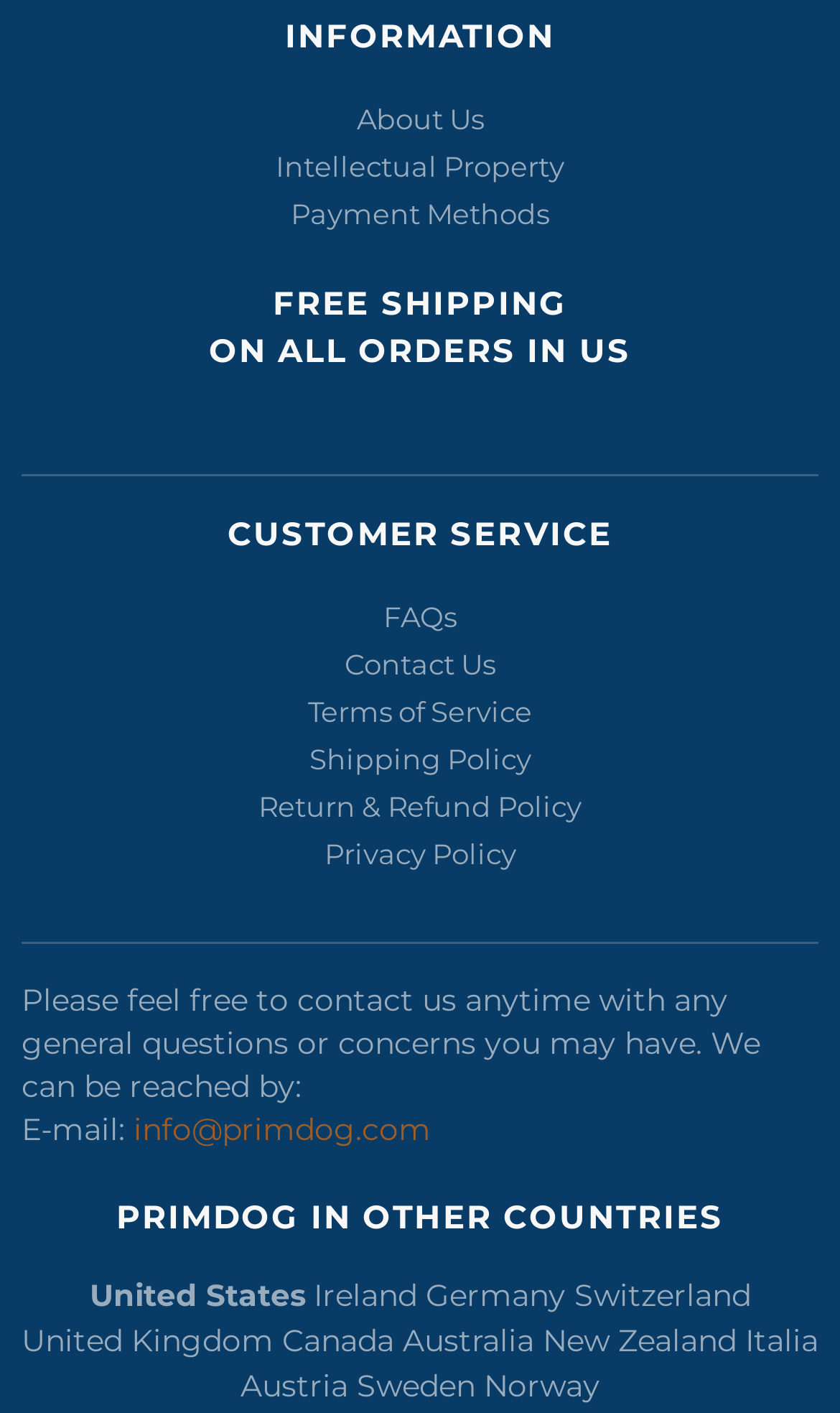What is the purpose of the 'Contact Us' link?
Please utilize the information in the image to give a detailed response to the question.

The 'Contact Us' link is likely provided to allow customers to reach out to the customer service team with any general questions or concerns they may have, as mentioned in the text above the link.